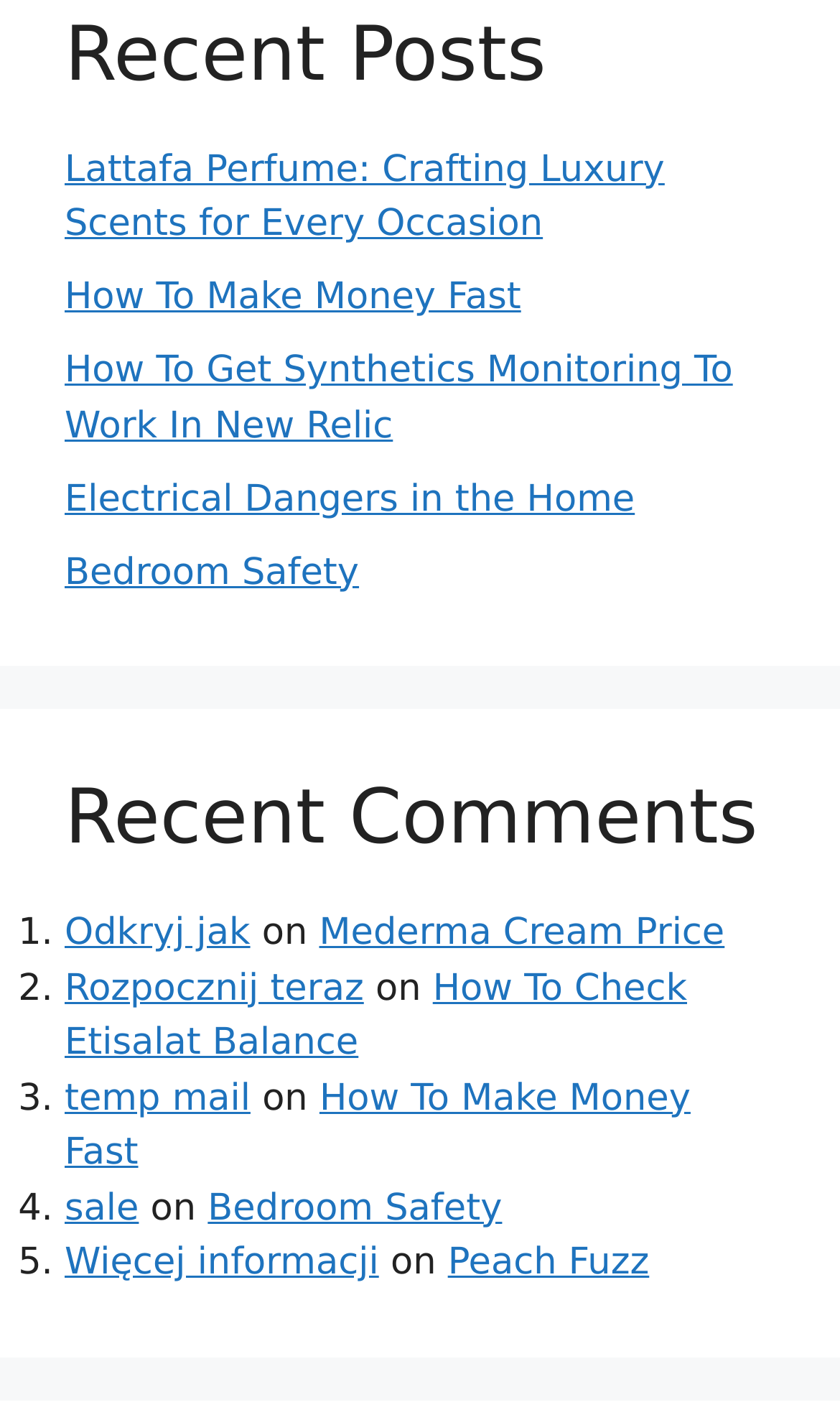Could you specify the bounding box coordinates for the clickable section to complete the following instruction: "Read 'Recent Posts'"?

[0.077, 0.007, 0.923, 0.071]